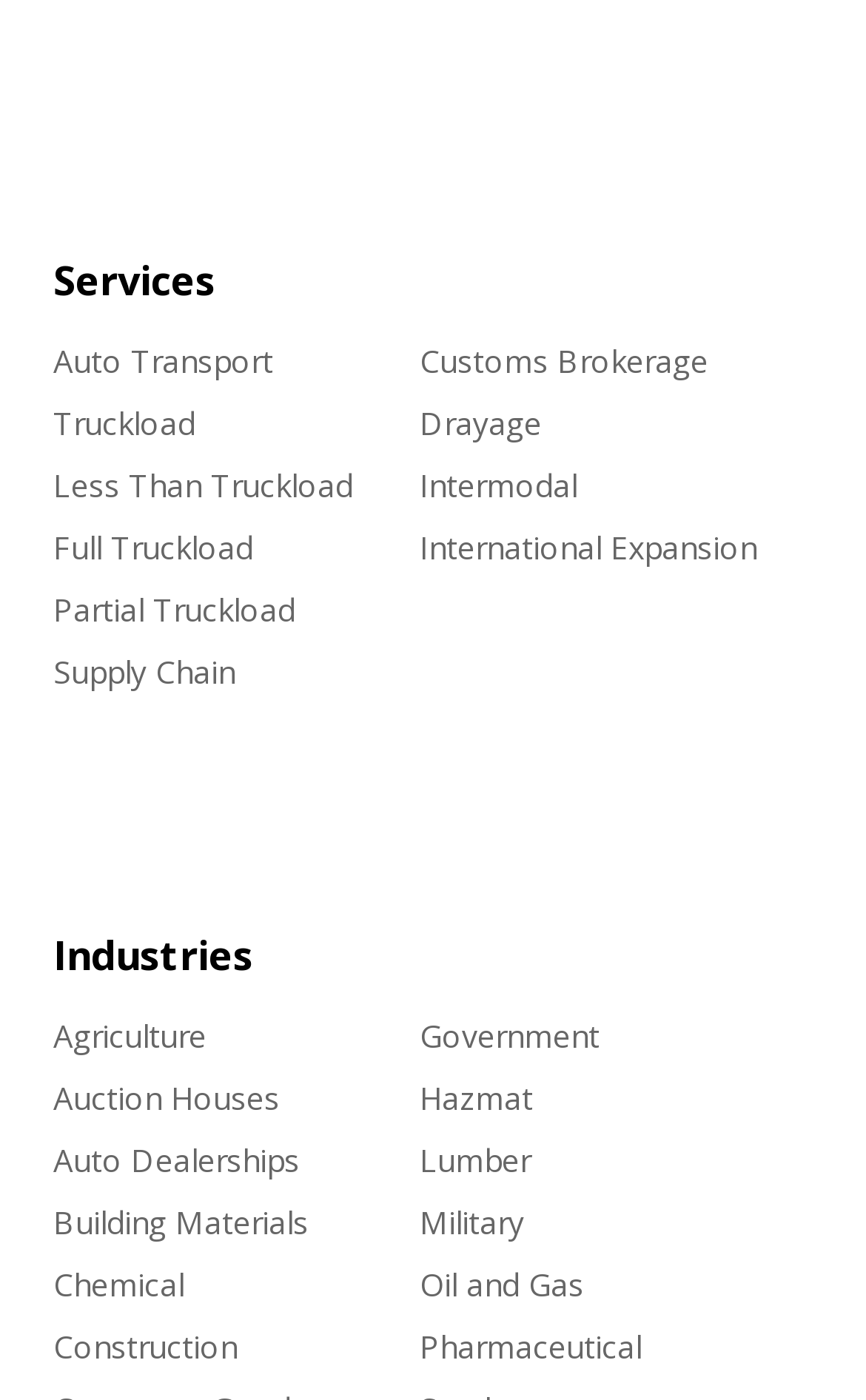Provide the bounding box coordinates of the UI element that matches the description: "Supply Chain".

[0.062, 0.458, 0.408, 0.502]